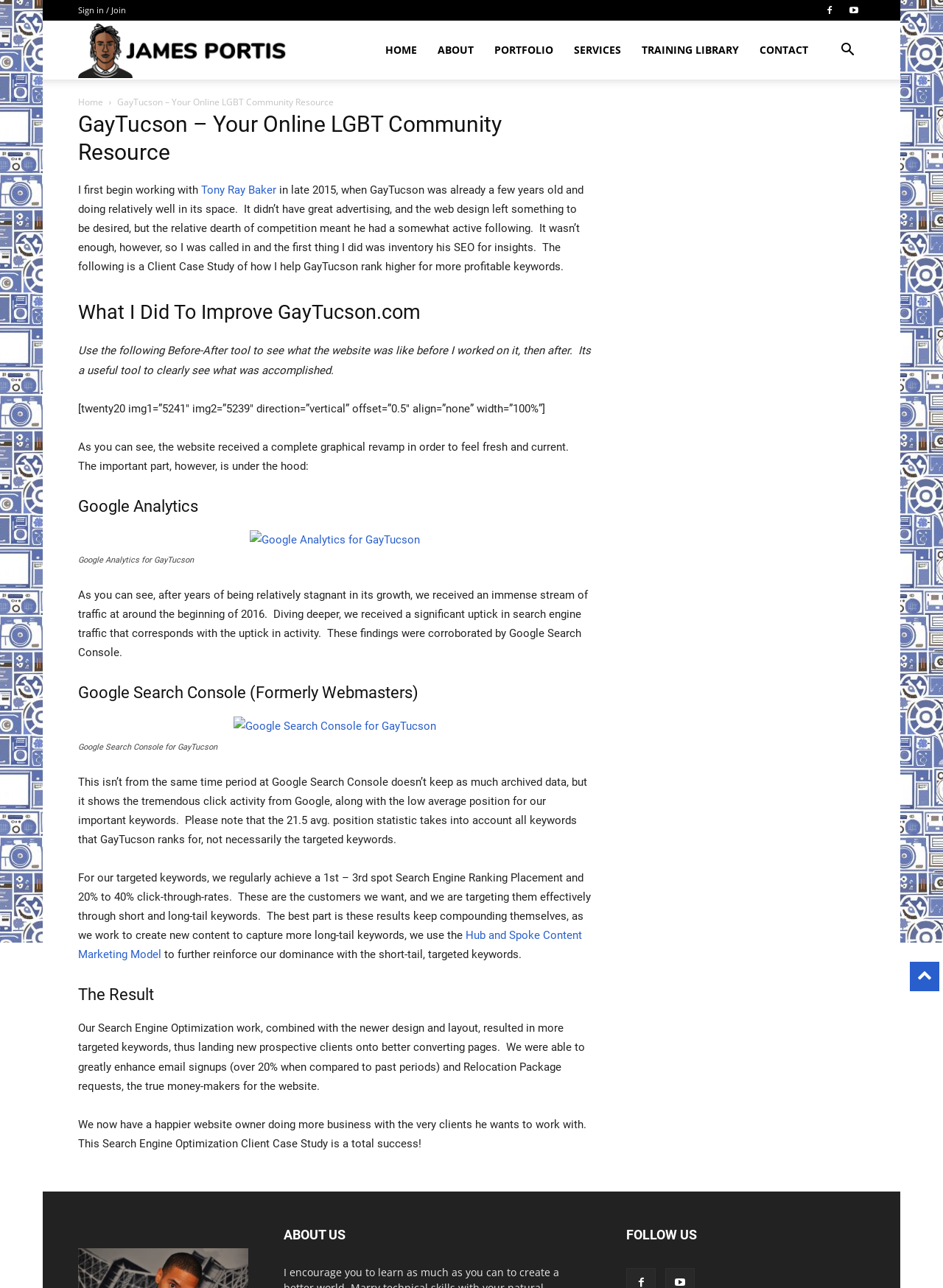Please identify the coordinates of the bounding box that should be clicked to fulfill this instruction: "Go to HOME".

[0.398, 0.016, 0.453, 0.062]